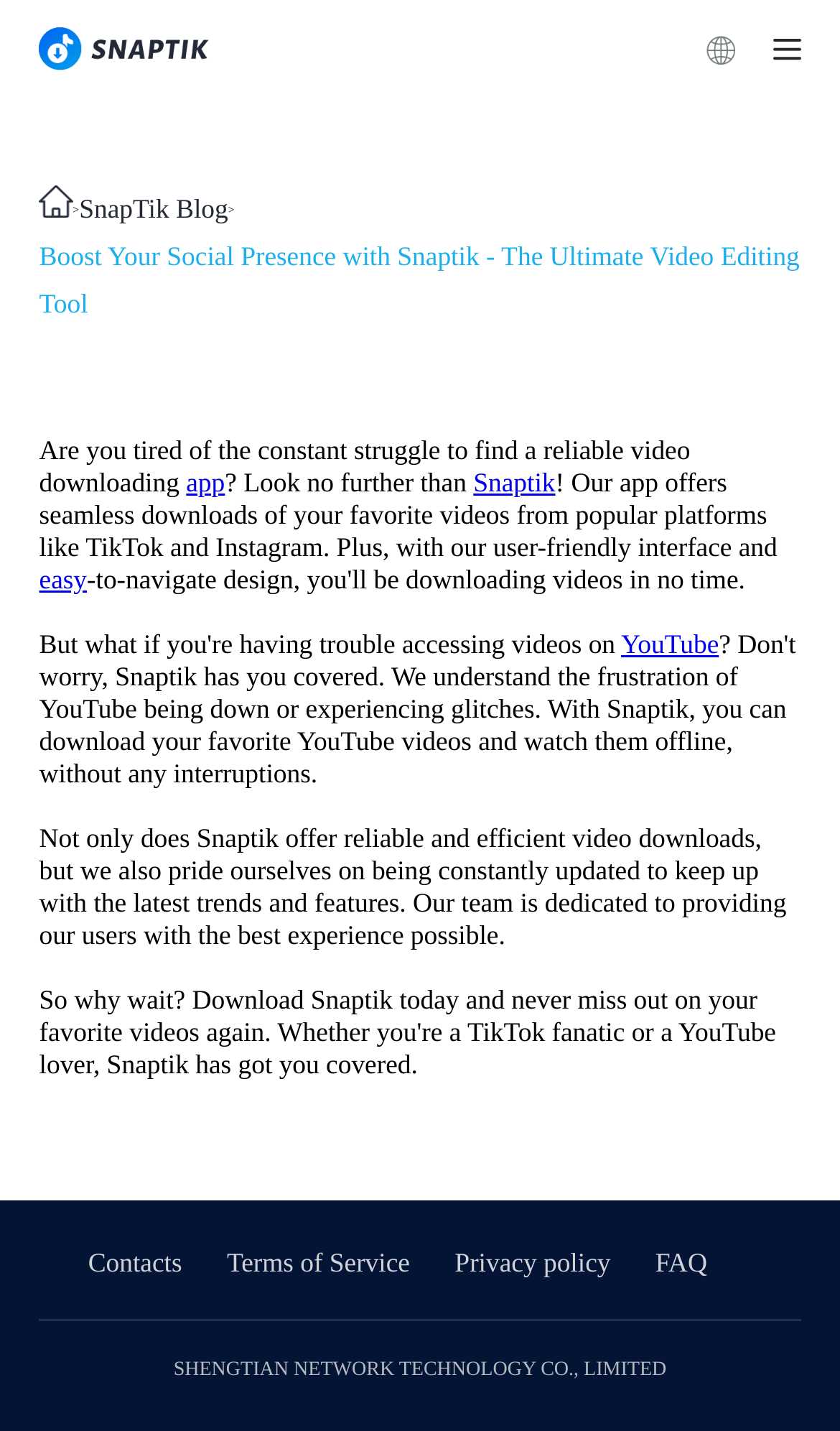Provide a thorough summary of the webpage.

The webpage is about SnapTik, a video editing tool, and its blog. At the top, there is a logo image of SnapTik, accompanied by a link with the same name. Below the logo, there is a main section that takes up most of the page. 

In the main section, there is a navigation menu with links to SnapTik Blog, and a link to the current page, "Boost Your Social Presence with Snaptik - The Ultimate Video Editing Tool". 

Following the navigation menu, there is an article that occupies most of the main section. The article starts with a question about finding a reliable video downloading app, and then introduces SnapTik as a solution. The text explains that SnapTik offers seamless downloads of videos from popular platforms like TikTok and Instagram, and highlights its user-friendly interface and easy-to-use features. 

The article also mentions that SnapTik is constantly updated to keep up with the latest trends and features, and that the team is dedicated to providing users with the best experience possible. 

At the bottom of the page, there is a section with links to Contacts, Terms of Service, Privacy policy, and FAQ. Below this section, there is a footer with the company name, SHENGTIAN NETWORK TECHNOLOGY CO., LIMITED.